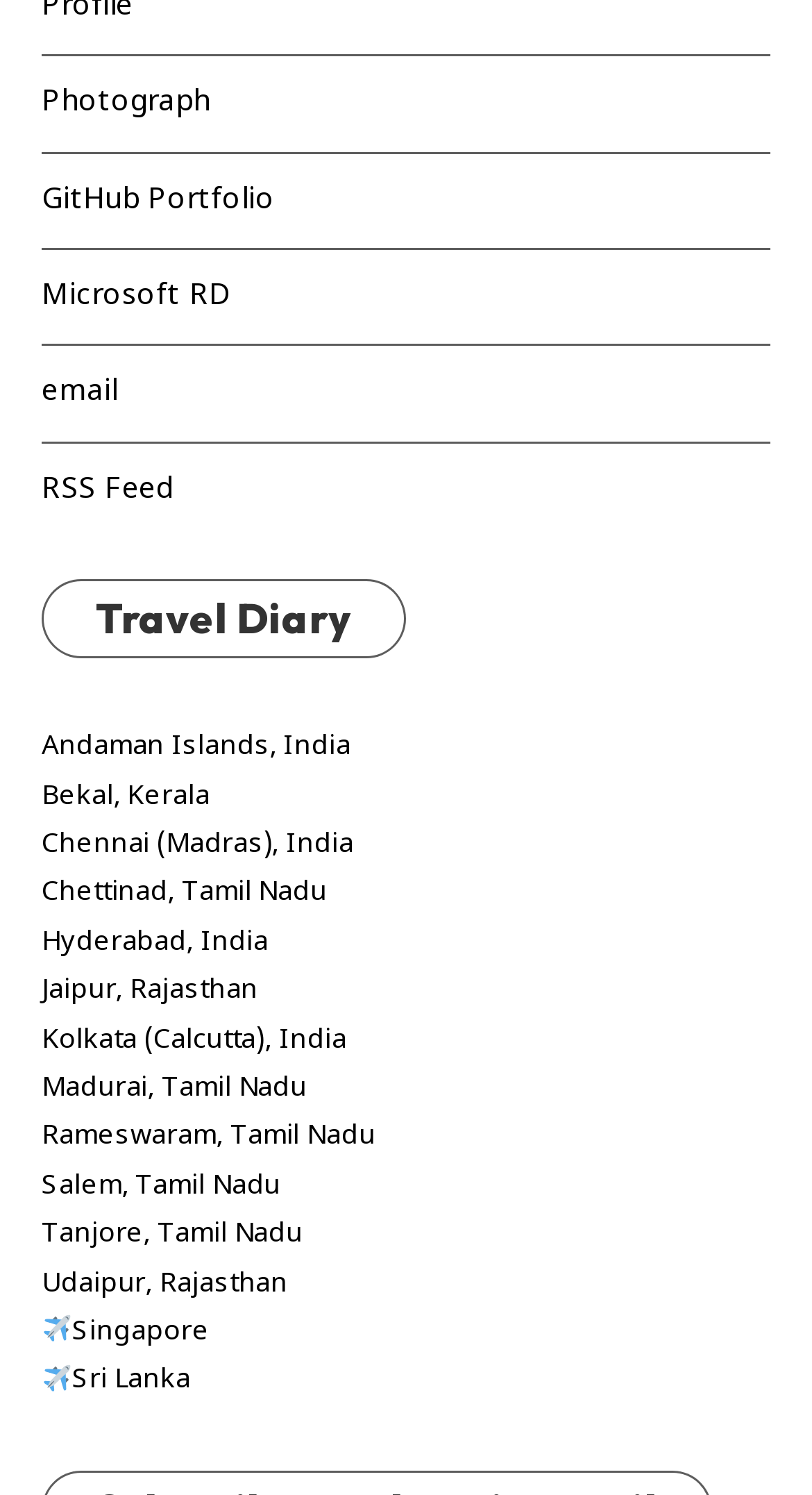Please find and report the bounding box coordinates of the element to click in order to perform the following action: "View Photograph". The coordinates should be expressed as four float numbers between 0 and 1, in the format [left, top, right, bottom].

[0.051, 0.052, 0.259, 0.087]